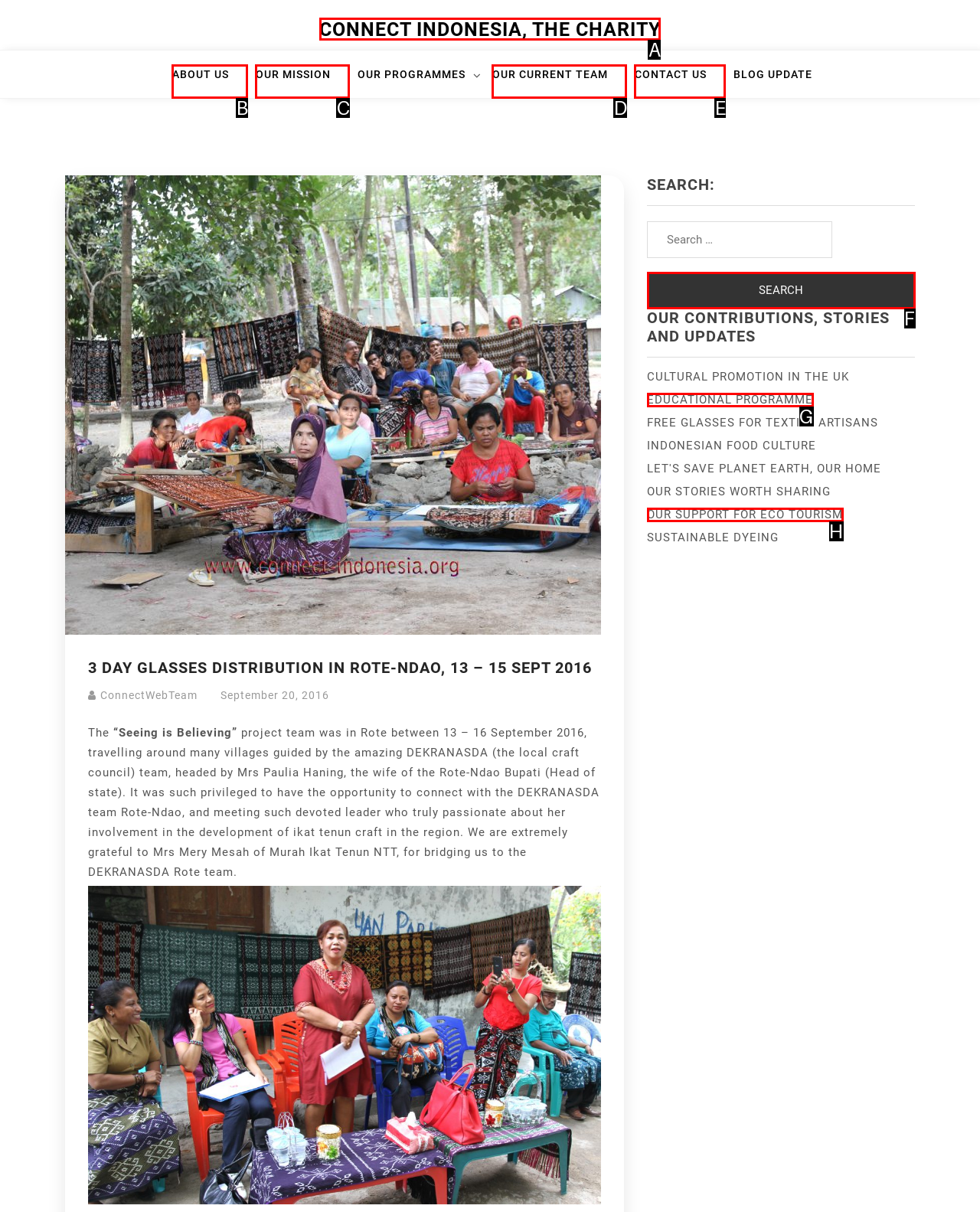Choose the UI element to click on to achieve this task: Log in to AMTE. Reply with the letter representing the selected element.

None